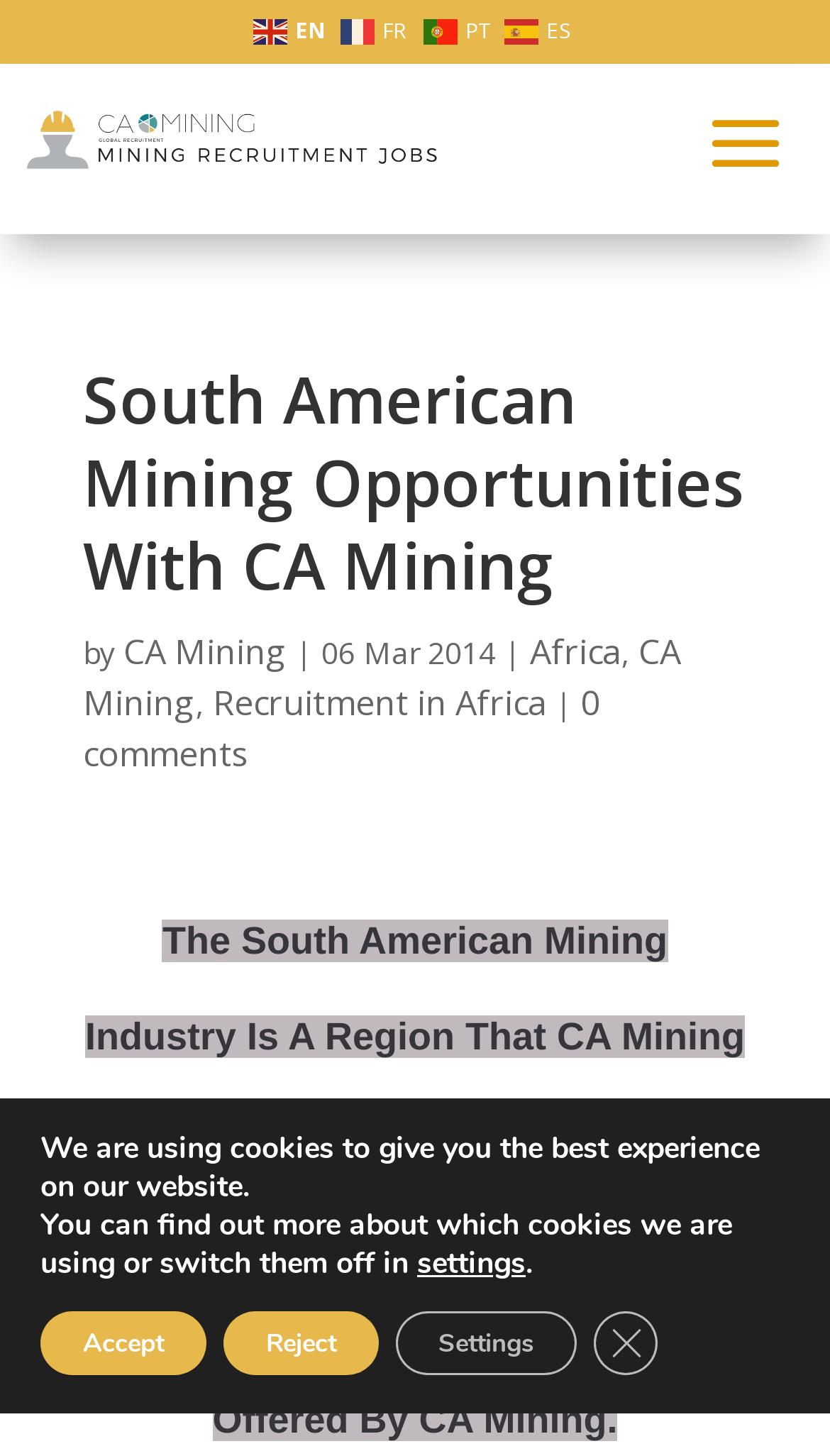Could you locate the bounding box coordinates for the section that should be clicked to accomplish this task: "Switch to English language".

[0.304, 0.003, 0.399, 0.035]